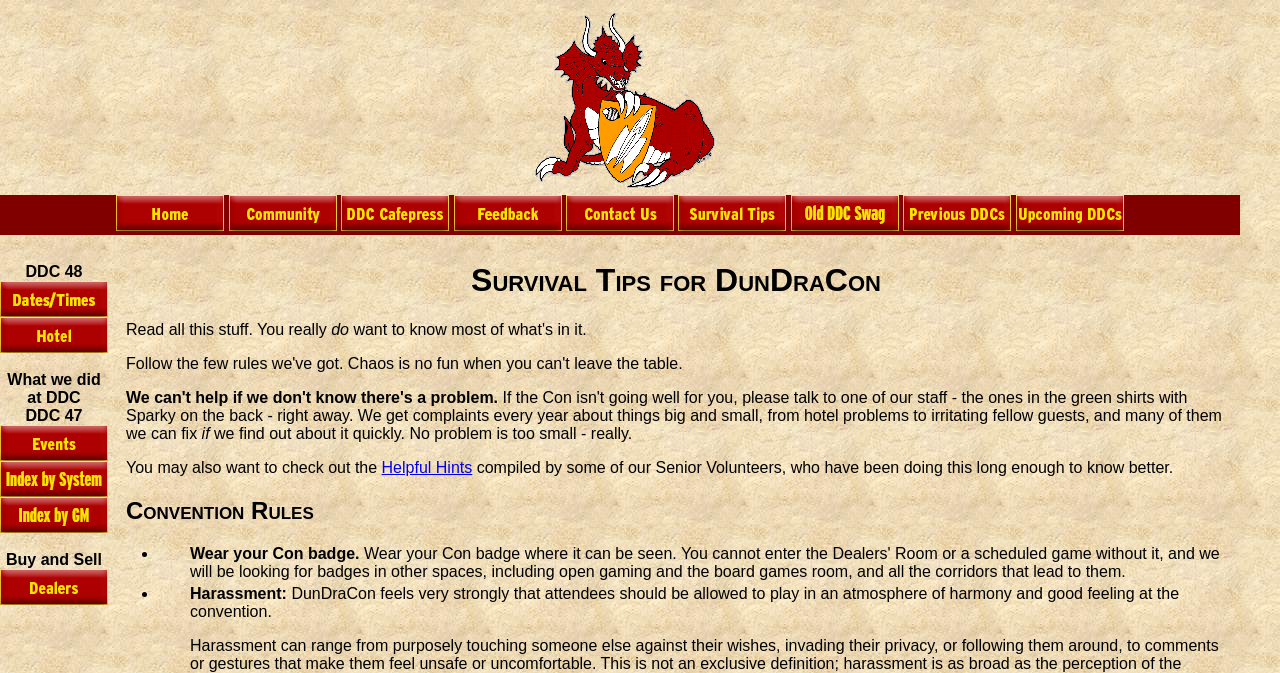Locate the bounding box coordinates of the clickable part needed for the task: "View the Convention Rules".

[0.098, 0.738, 0.958, 0.78]